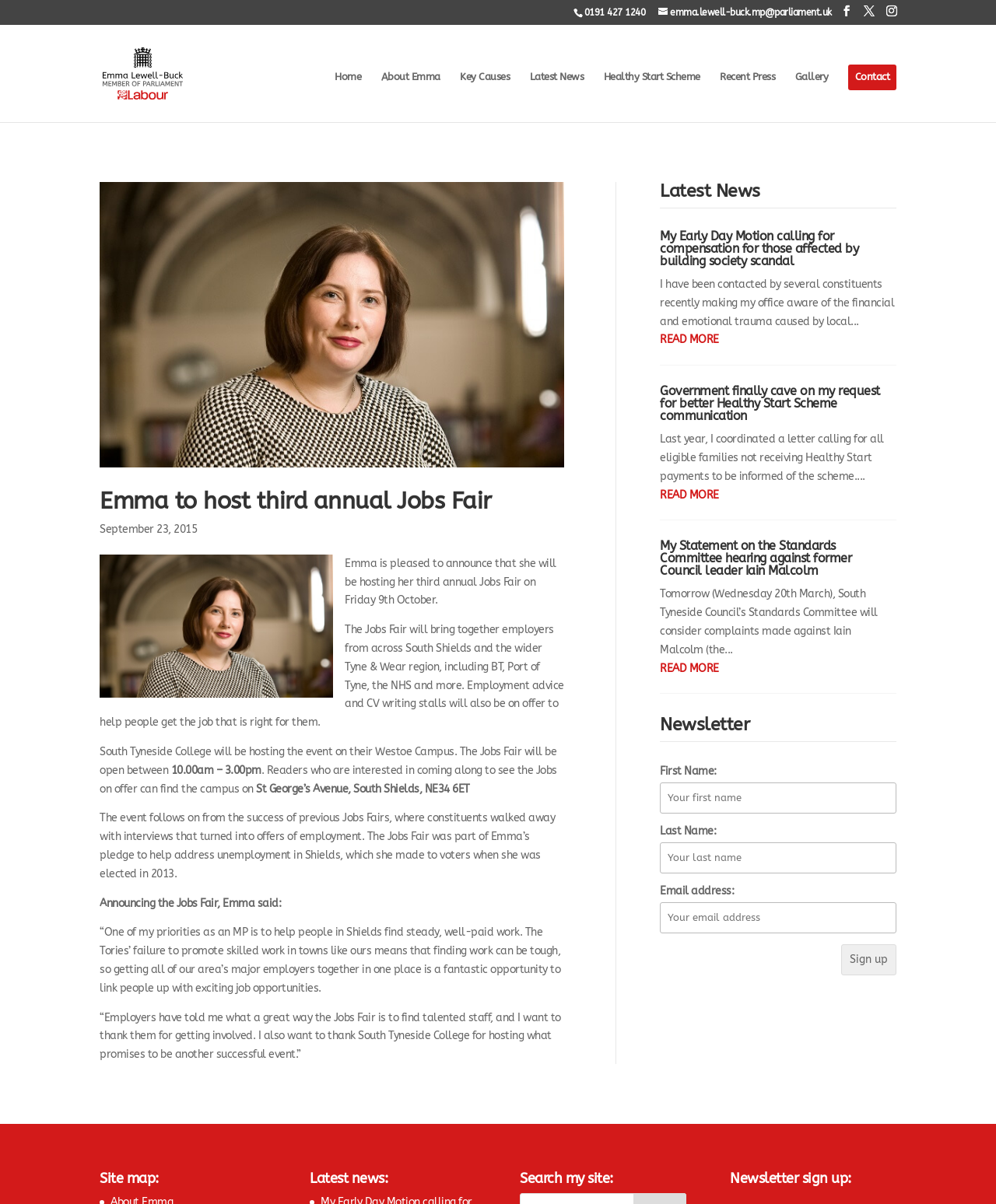What is the phone number of Emma Lewell-Buck? Examine the screenshot and reply using just one word or a brief phrase.

0191 427 1240